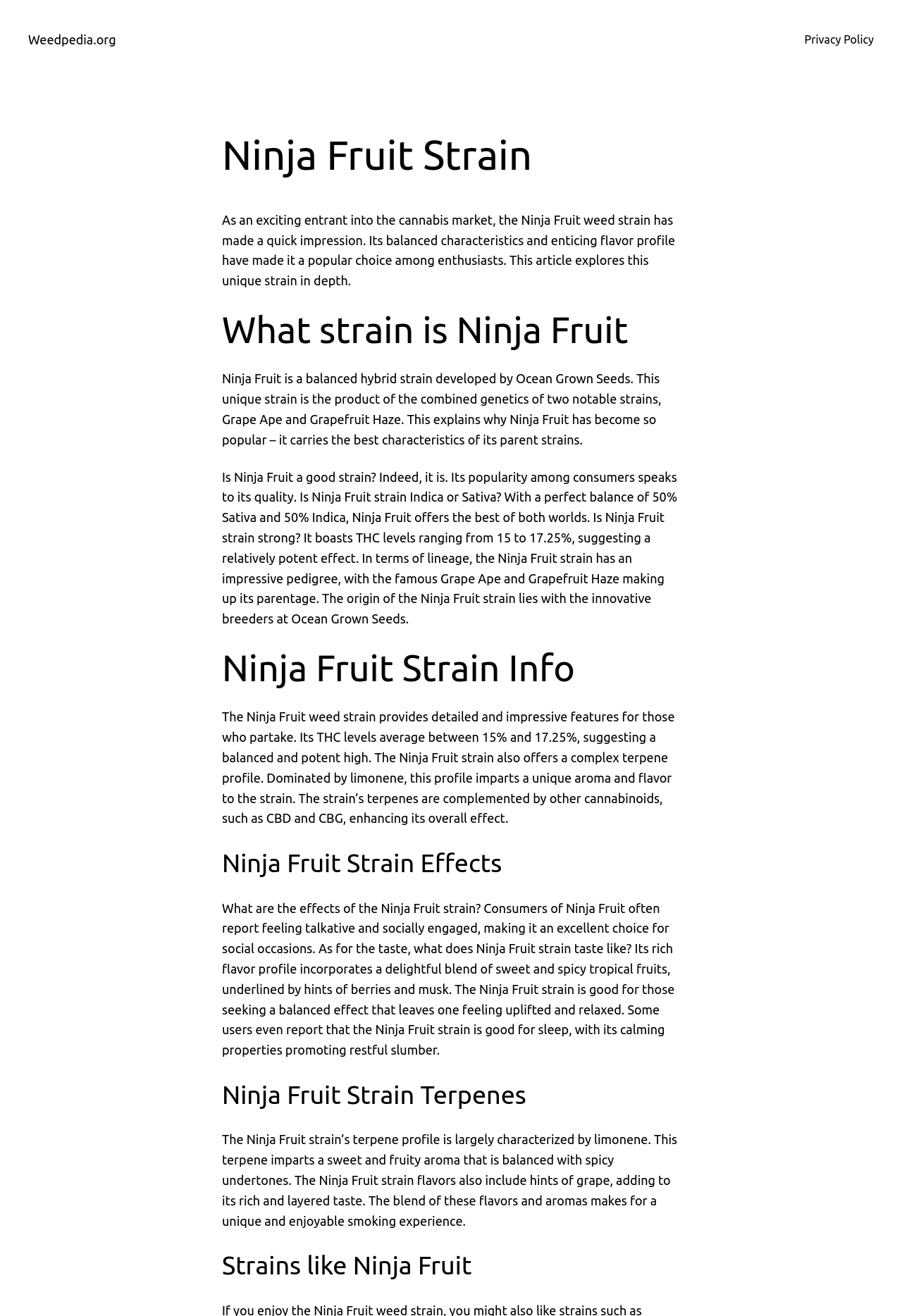Identify the main heading of the webpage and provide its text content.

Ninja Fruit Strain